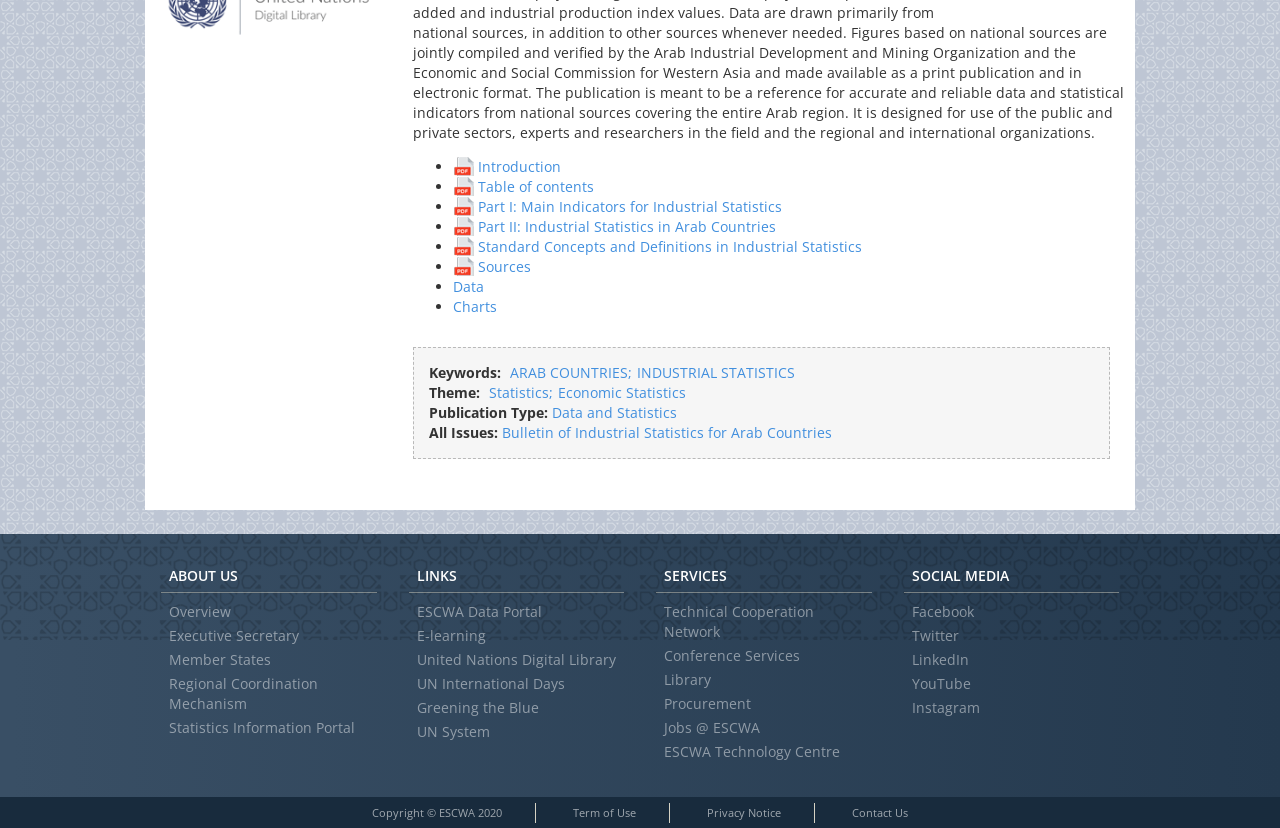Determine the bounding box for the described HTML element: "United Nations Digital Library". Ensure the coordinates are four float numbers between 0 and 1 in the format [left, top, right, bottom].

[0.319, 0.782, 0.488, 0.811]